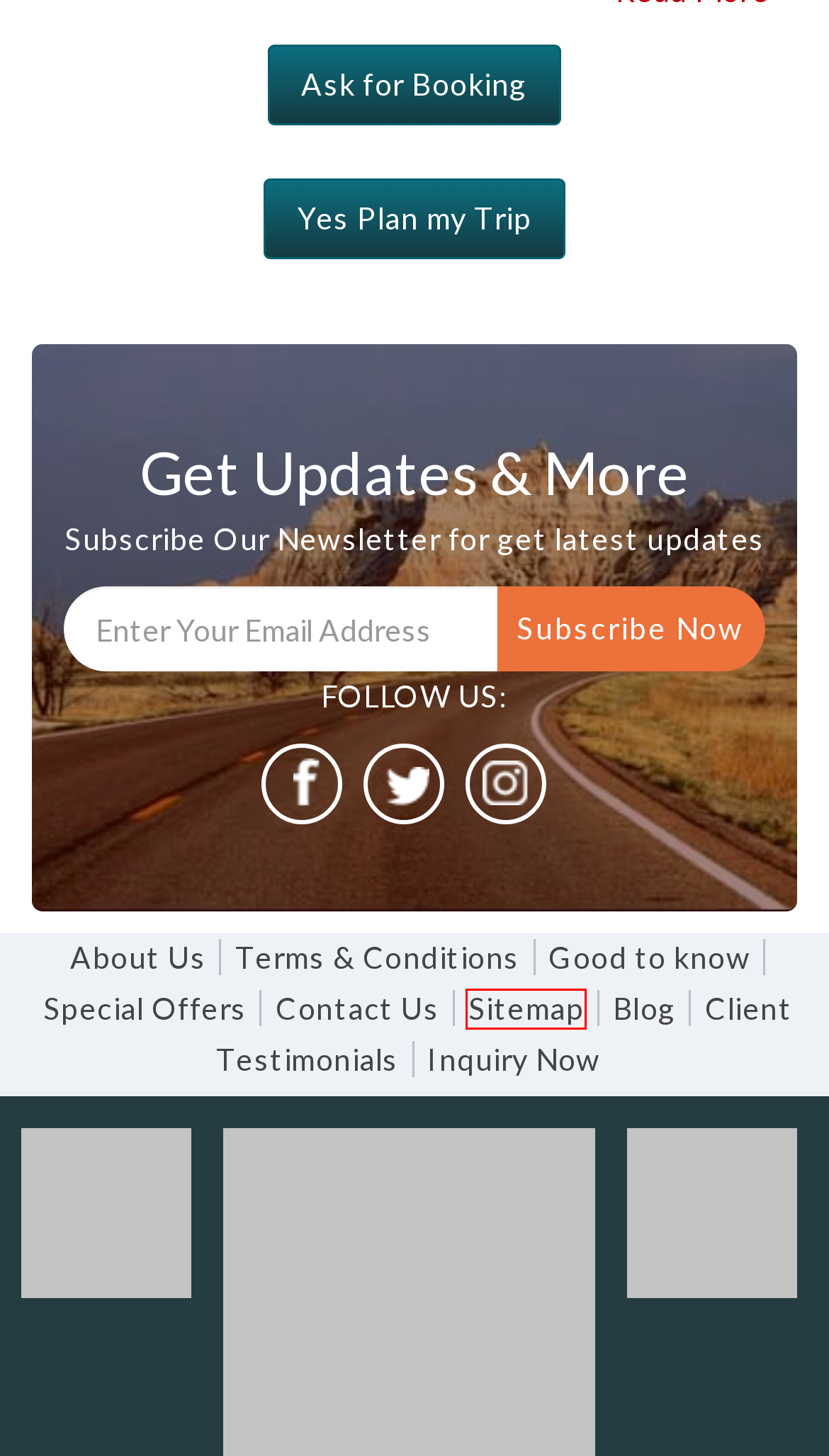Examine the screenshot of a webpage with a red bounding box around a UI element. Your task is to identify the webpage description that best corresponds to the new webpage after clicking the specified element. The given options are:
A. Tourism of India Reviews | Client Testimonials
B. Terms and Conditions –Booking & Refund Policy- Indian Holiday Pvt Ltd
C. Event & Festivals in India | Explore Popular Festivals in India
D. Sitemap-Tourism of India
E. Places To Visit Each Month of the Year in India.
F. International Tours Packages from India | Budget International Trips
G. About us | Tourism Of India
H. Good to Know Facts about India- Tourism of India

D